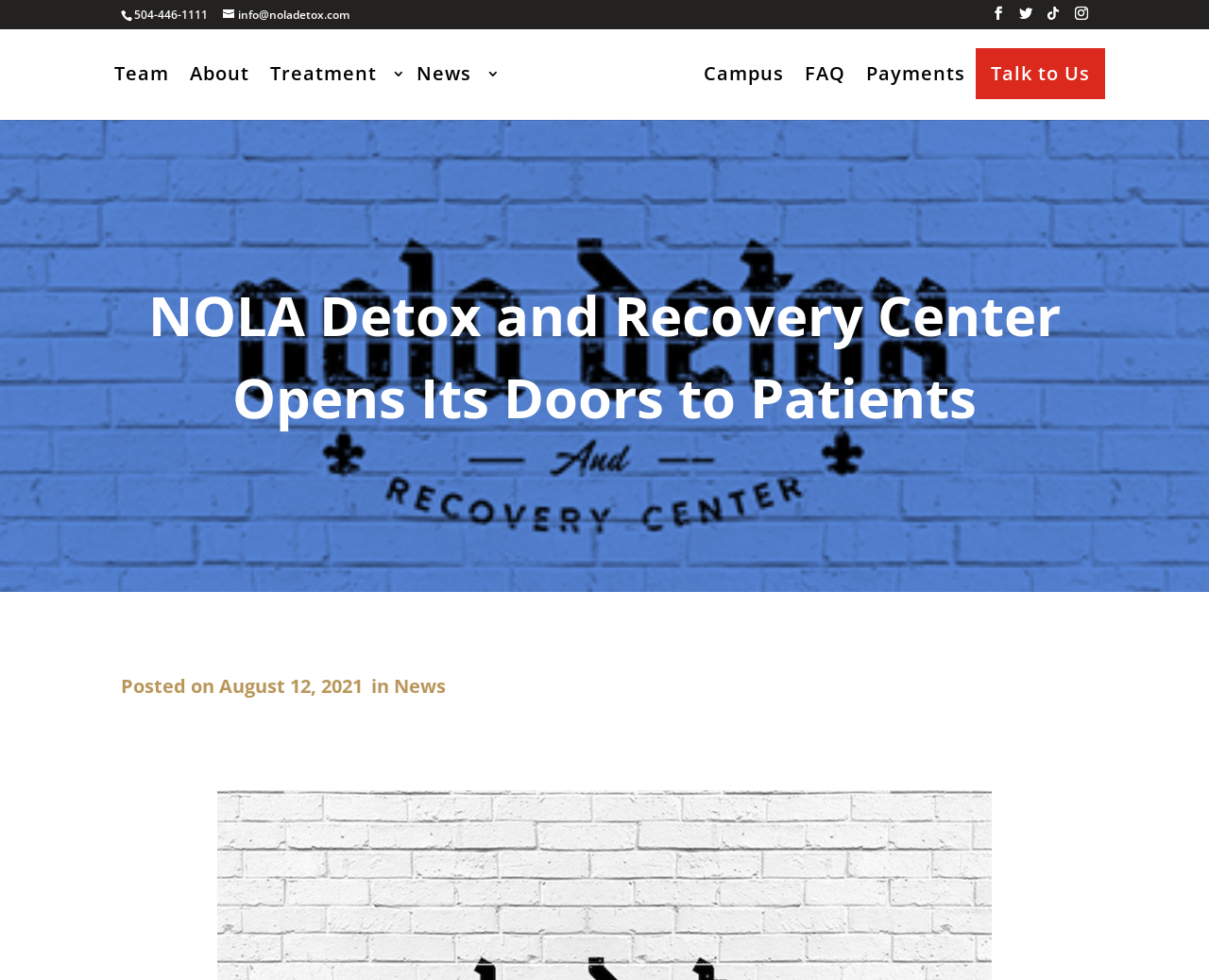Determine the bounding box coordinates of the clickable element necessary to fulfill the instruction: "View the team page". Provide the coordinates as four float numbers within the 0 to 1 range, i.e., [left, top, right, bottom].

[0.086, 0.068, 0.148, 0.12]